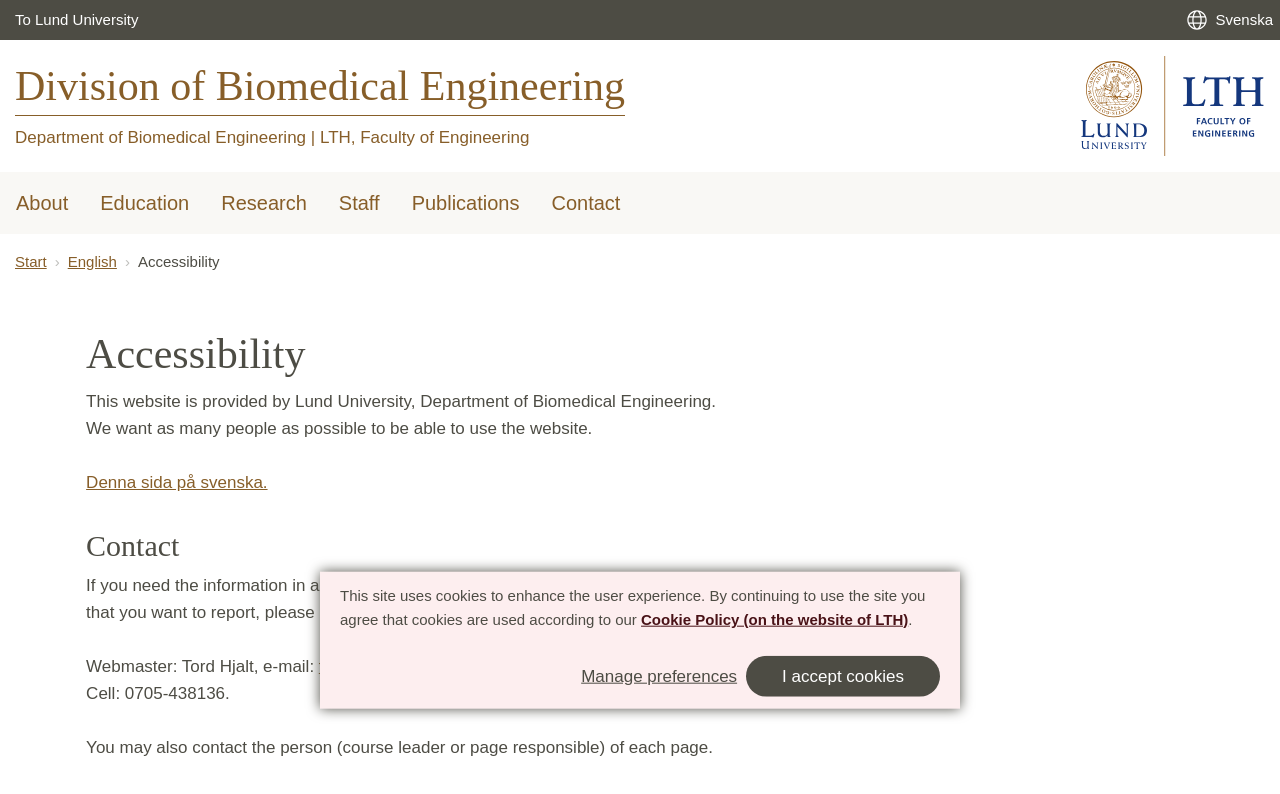Please find the bounding box coordinates of the section that needs to be clicked to achieve this instruction: "Go to Lund University".

[0.005, 0.0, 0.114, 0.05]